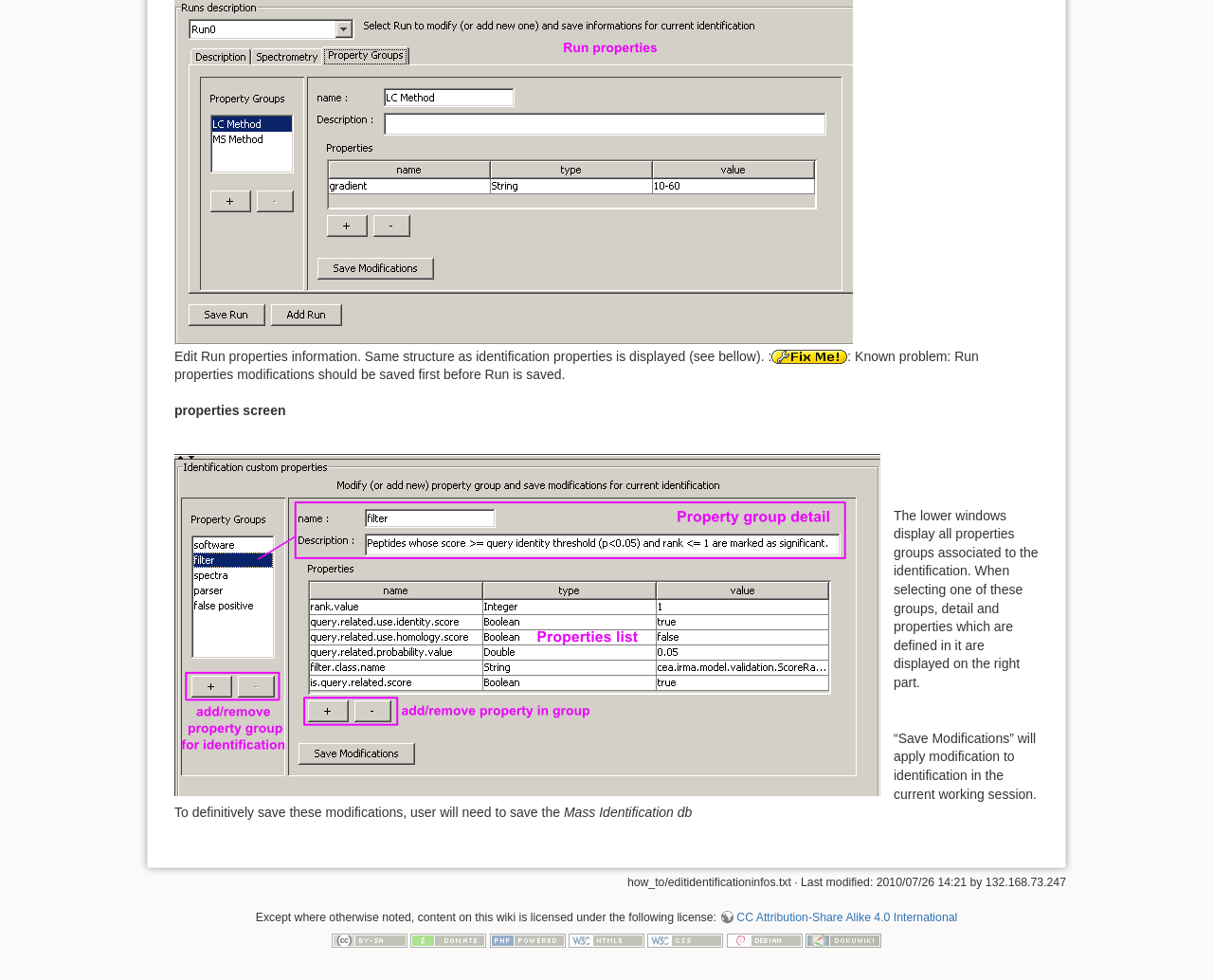What is the purpose of the 'Save Modifications' button?
Refer to the image and give a detailed response to the question.

The 'Save Modifications' button is mentioned in the text '“Save Modifications” will apply modification to identification in the current working session.' This implies that the button is used to apply modifications to the identification in the current working session.